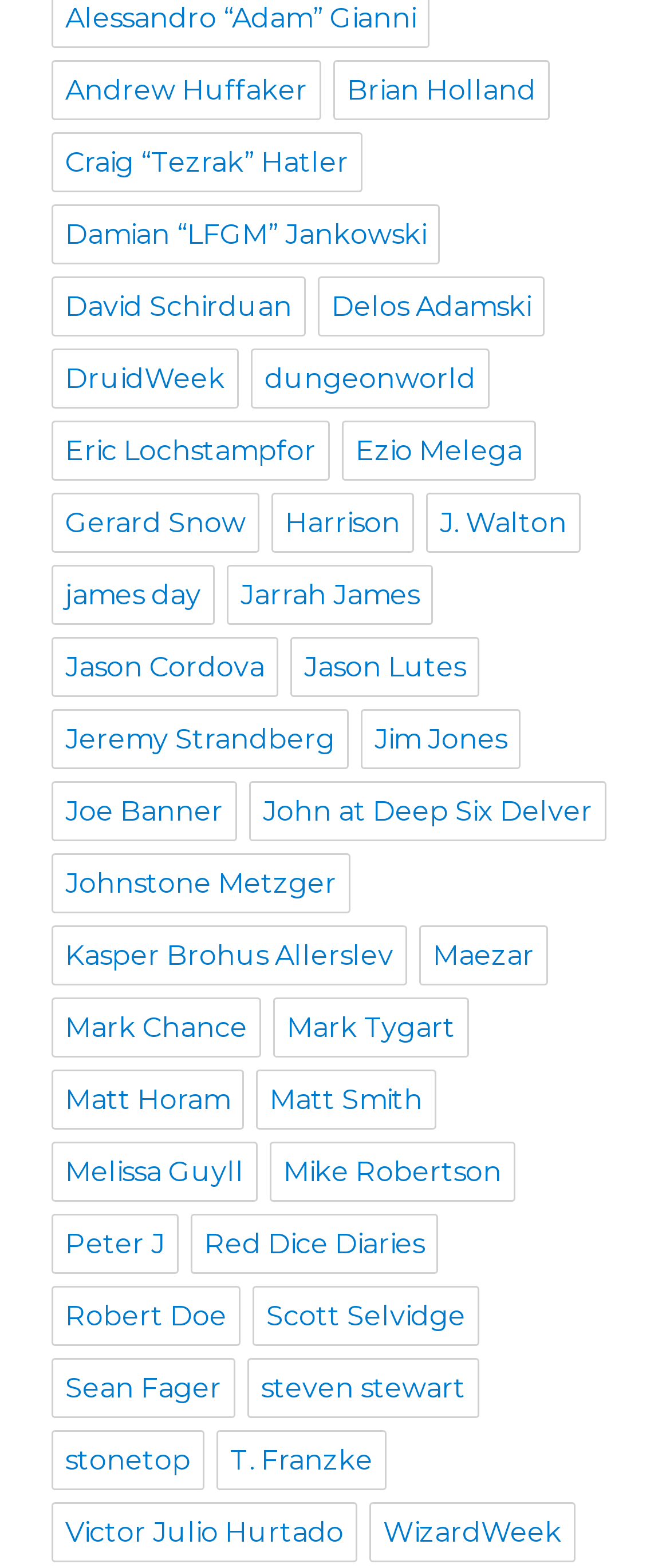Who is listed between Jason Cordova and Jason Lutes?
Refer to the image and respond with a one-word or short-phrase answer.

None